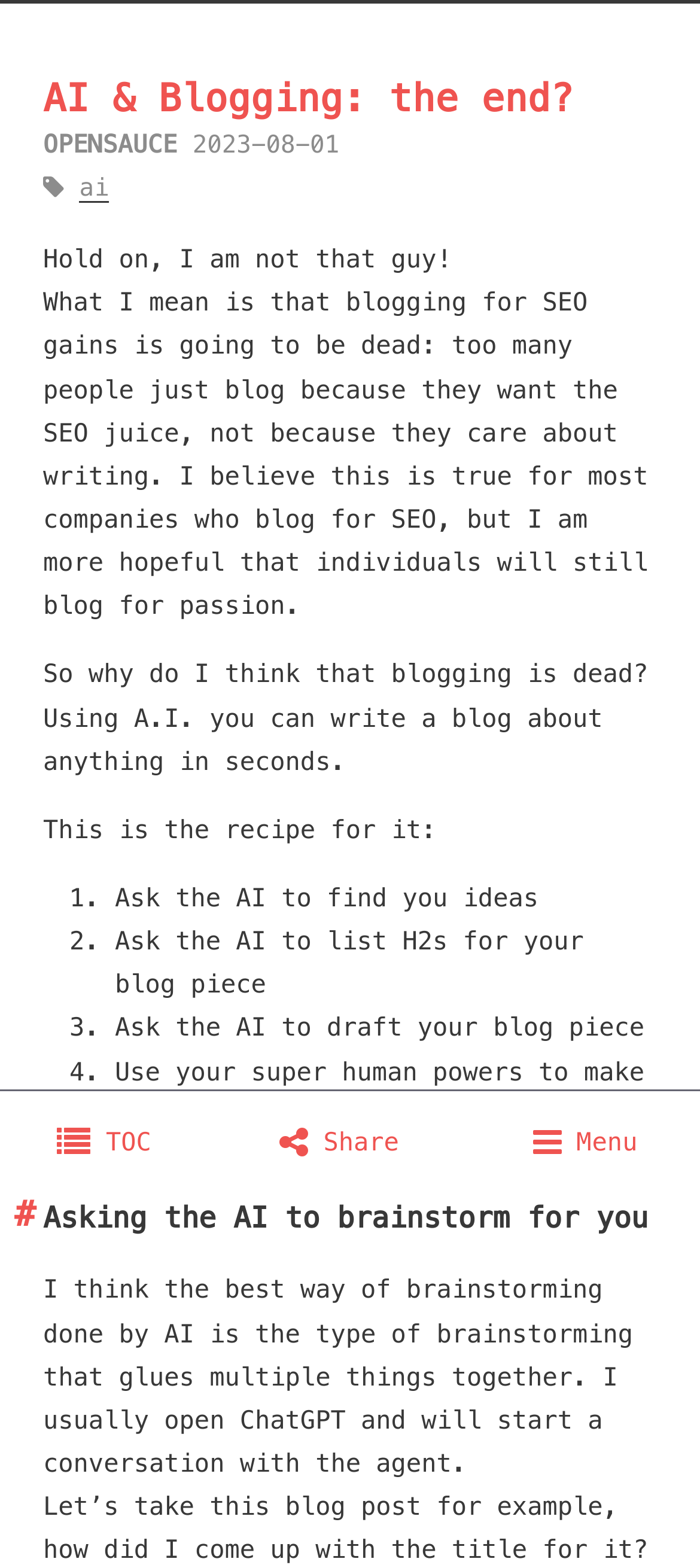Extract the main heading from the webpage content.

AI & Blogging: the end?